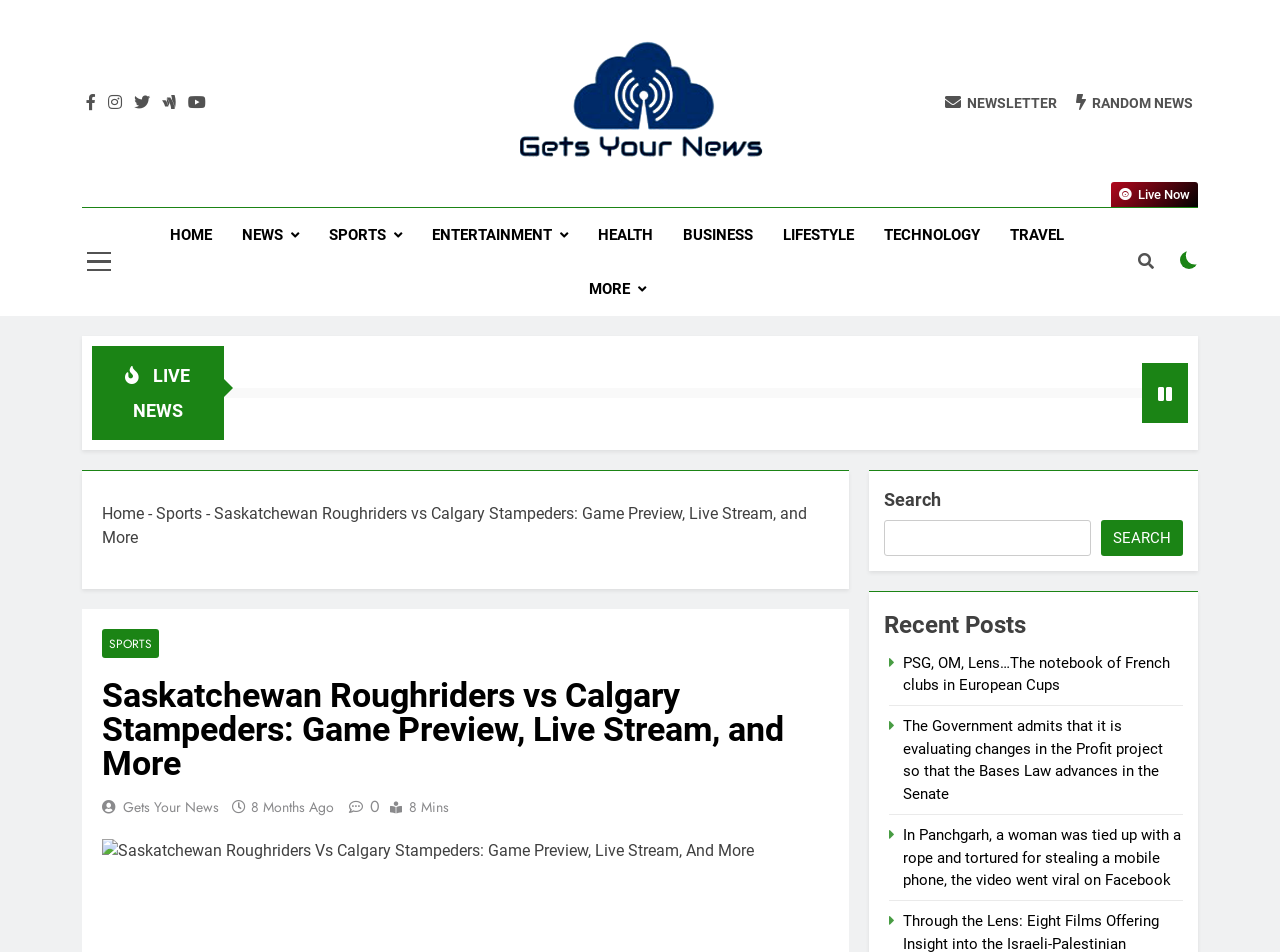Detail the webpage's structure and highlights in your description.

This webpage is focused on a game preview between the Saskatchewan Roughriders and the Calgary Stampeders in Canadian football. At the top, there are five social media links represented by icons, followed by a "Gets Your News" link with an accompanying image. Below this, there is a static text describing the website's content, including latest world news, sports, health, business, cultural, and entertainment news.

On the left side, there is a navigation menu with links to different sections, including HOME, NEWS, SPORTS, ENTERTAINMENT, HEALTH, BUSINESS, LIFESTYLE, TECHNOLOGY, TRAVEL, and MORE. Below this menu, there is a "LIVE NEWS" section with a "Live Now" link and a button.

In the main content area, there is a breadcrumb navigation showing the current page's location, with links to Home, Sports, and the current article title. The article title is also displayed as a heading, followed by links to SPORTS and "Gets Your News". There is also a time indicator showing that the article was published 8 months ago, and a link to share the article.

Below the article title, there is a search bar with a search button and a "Recent Posts" heading. The recent posts section displays three links to other news articles with summaries.

At the top right, there is a button with a search icon, and a checkbox. On the bottom right, there is a "NEWSLETTER" link and a "RANDOM NEWS" link.